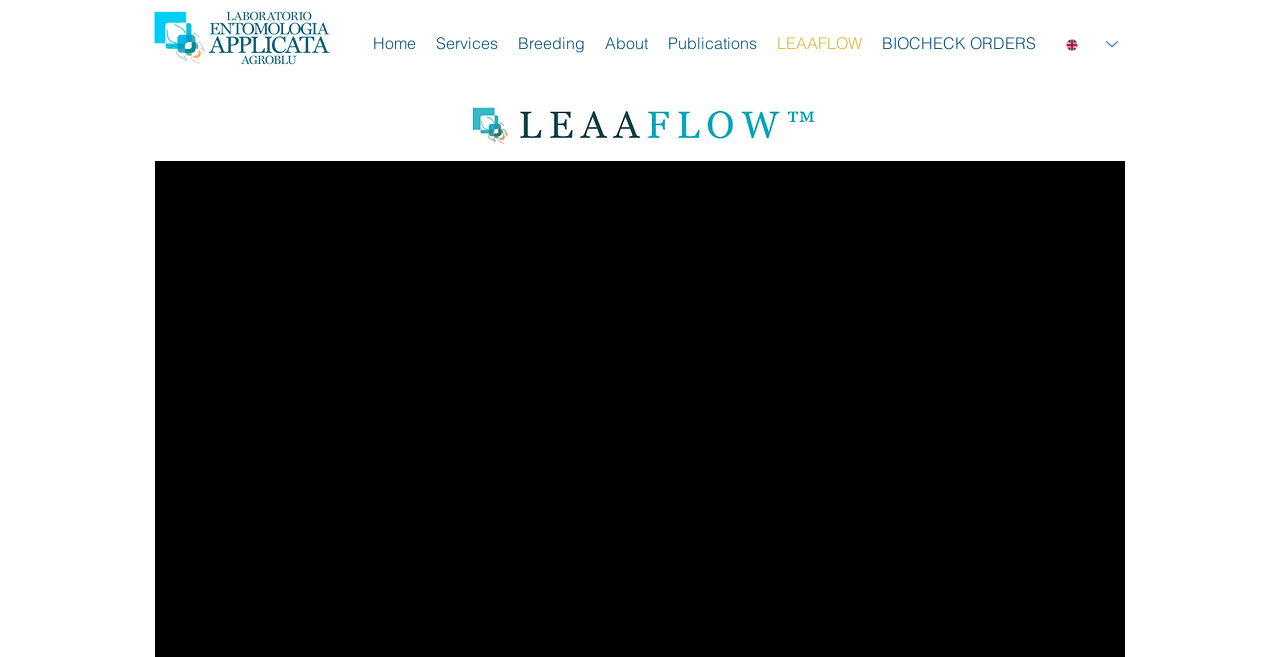Write a detailed summary of the webpage.

The webpage is titled "LEAAFLOW | LEAA" and features a prominent image "PastedGraphic-2 SFONDO LOW.png" at the top left corner, taking up about a quarter of the screen width. 

Below the image, there is a navigation menu labeled "Site" that spans across the majority of the screen width. The menu consists of 7 links: "Home", "Services", "Breeding", "About", "Publications", "LEAAFLOW", and "BIOCHECK ORDERS", arranged horizontally from left to right.

To the right of the navigation menu, there is a language selector combobox with the label "Language Selector - English selected". The combobox displays the text "EN" and has a popup menu.

At the center of the page, there is a larger image "LEAAFLOWTM.png" that takes up about half of the screen width.